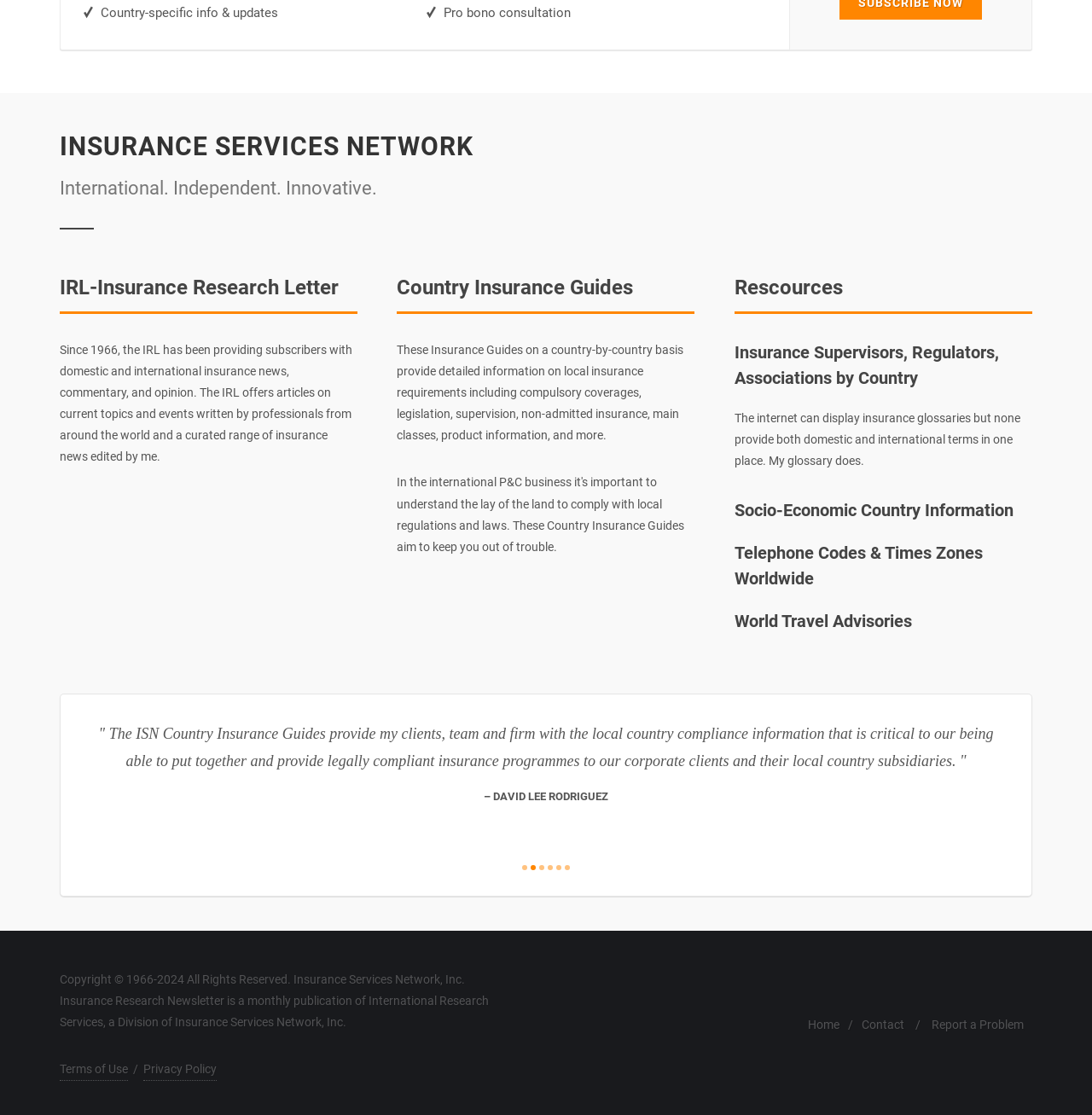For the given element description Home, determine the bounding box coordinates of the UI element. The coordinates should follow the format (top-left x, top-left y, bottom-right x, bottom-right y) and be within the range of 0 to 1.

[0.74, 0.91, 0.769, 0.929]